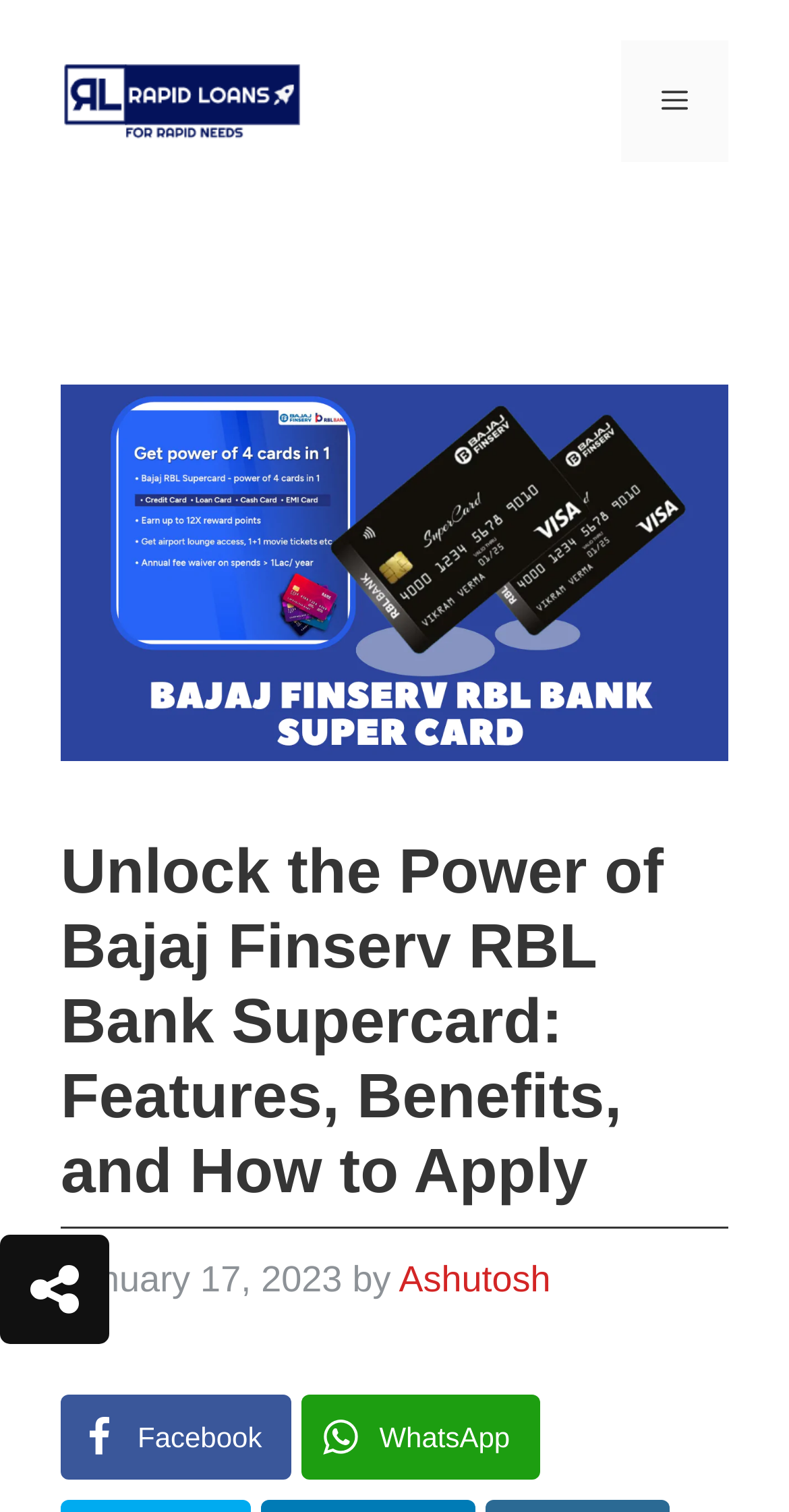From the image, can you give a detailed response to the question below:
What is the date mentioned on the page?

I found a StaticText element with the text 'January 17, 2023' which suggests that this is the date mentioned on the page.